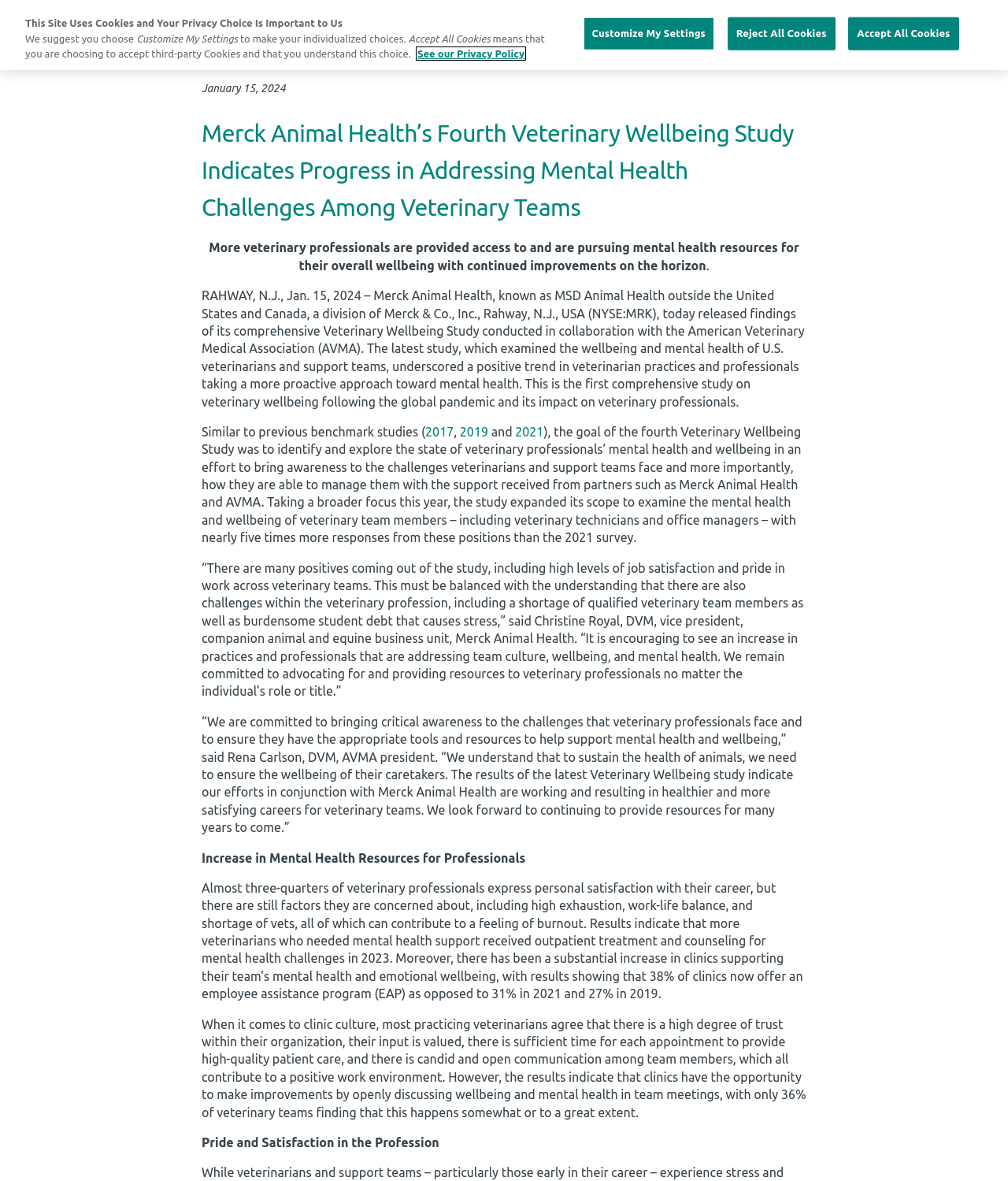Identify the bounding box for the described UI element. Provide the coordinates in (top-left x, top-left y, bottom-right x, bottom-right y) format with values ranging from 0 to 1: 2017

[0.422, 0.36, 0.45, 0.372]